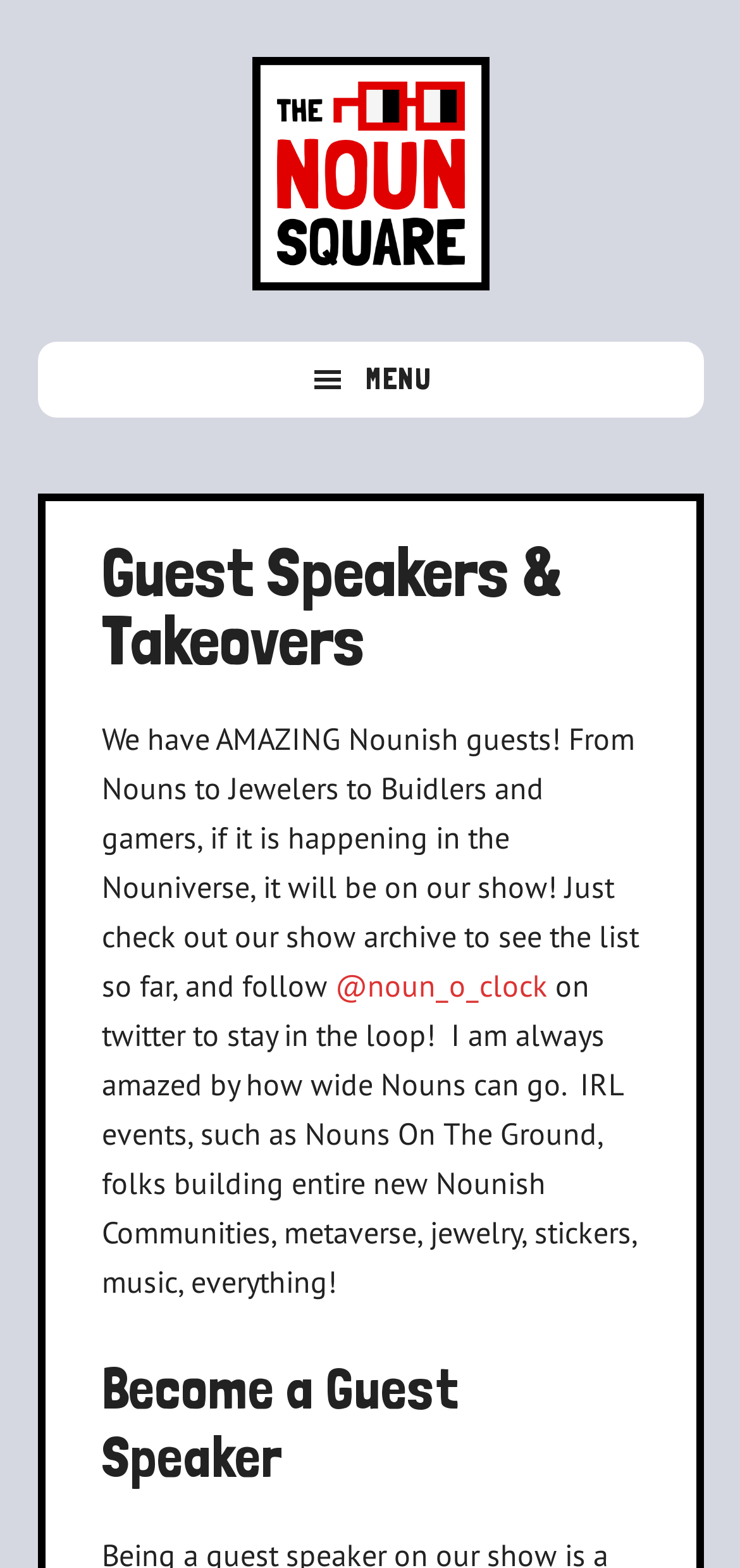What is the purpose of the 'Become a Guest Speaker' section?
Respond to the question with a single word or phrase according to the image.

To apply to be a guest speaker